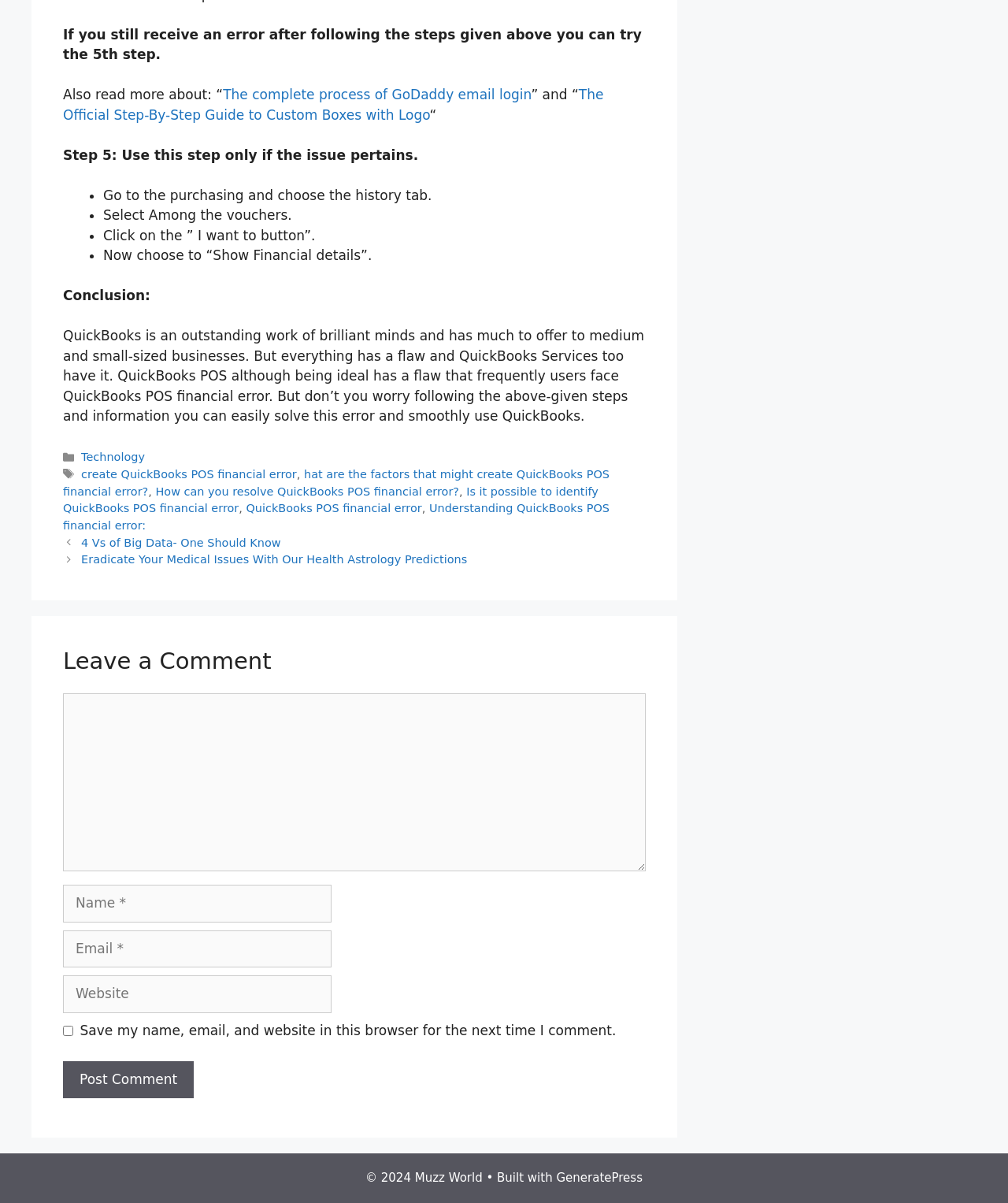Respond with a single word or short phrase to the following question: 
What is the category of the post?

Technology